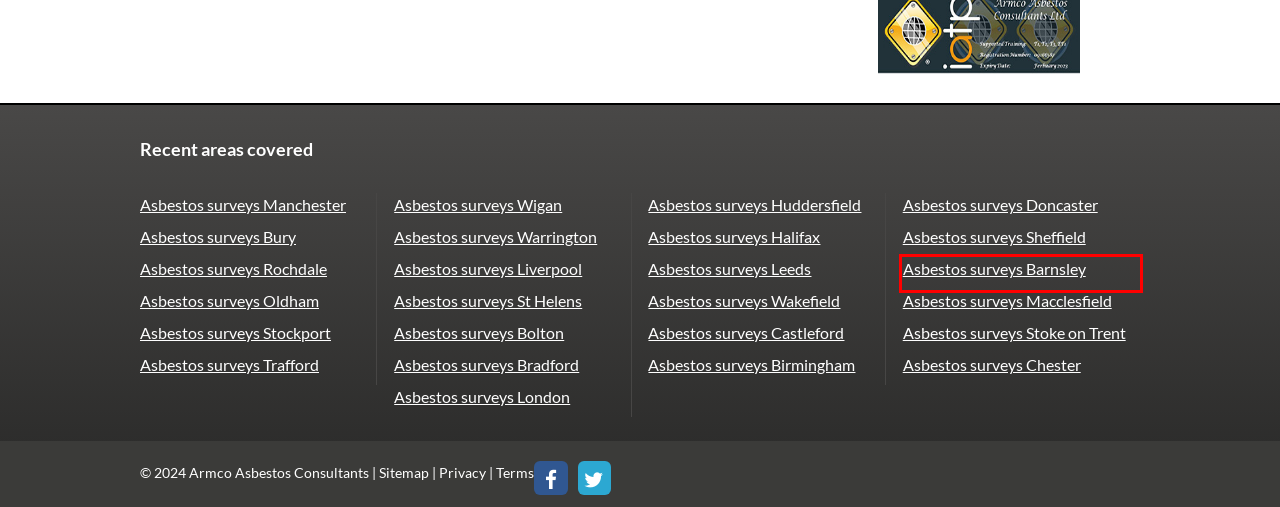You are provided with a screenshot of a webpage containing a red rectangle bounding box. Identify the webpage description that best matches the new webpage after the element in the bounding box is clicked. Here are the potential descriptions:
A. Asbestos surveys Wakefield West Yorkshire | Armco Asbestos Surveys
B. Asbestos surveys Macclesfield Cheshire | Armco Asbestos Surveys
C. Asbestos surveys Doncaster South Yorkshire | Armco Asbestos Surveys
D. Asbestos surveys Leeds | Armco Asbestos Surveys
E. Asbestos surveys Barnsley South Yorkshire | Armco Asbestos Surveys
F. Asbestos surveys Bradford West Yorkshire | Armco Asbestos Surveys
G. Asbestos surveys Halifax West Yorkshire | Armco Asbestos Surveys
H. Asbestos surveys Trafford Greater Manchester | Armco Asbestos Surveys

E